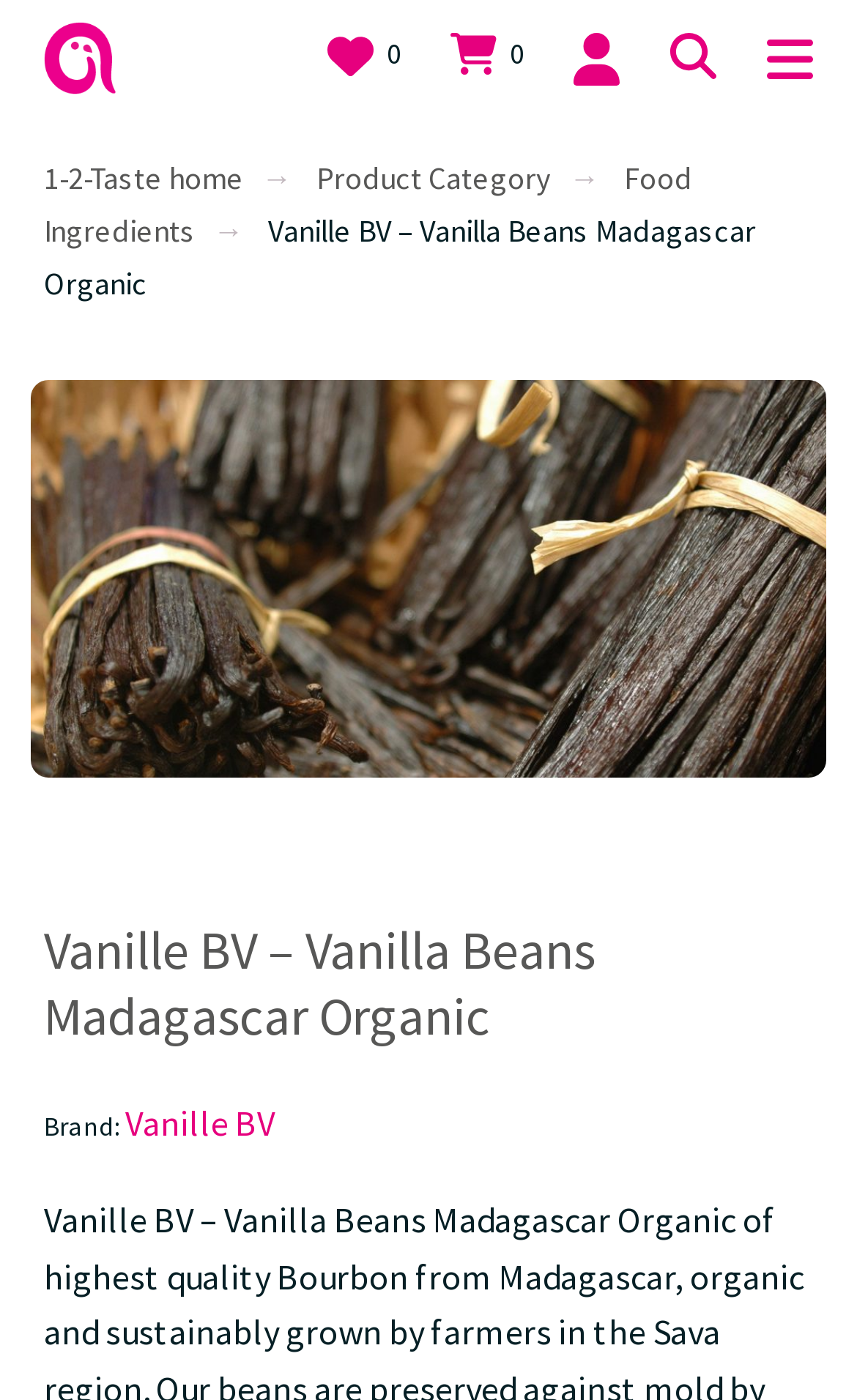From the element description: "m.chamrad@live.com", extract the bounding box coordinates of the UI element. The coordinates should be expressed as four float numbers between 0 and 1, in the order [left, top, right, bottom].

None